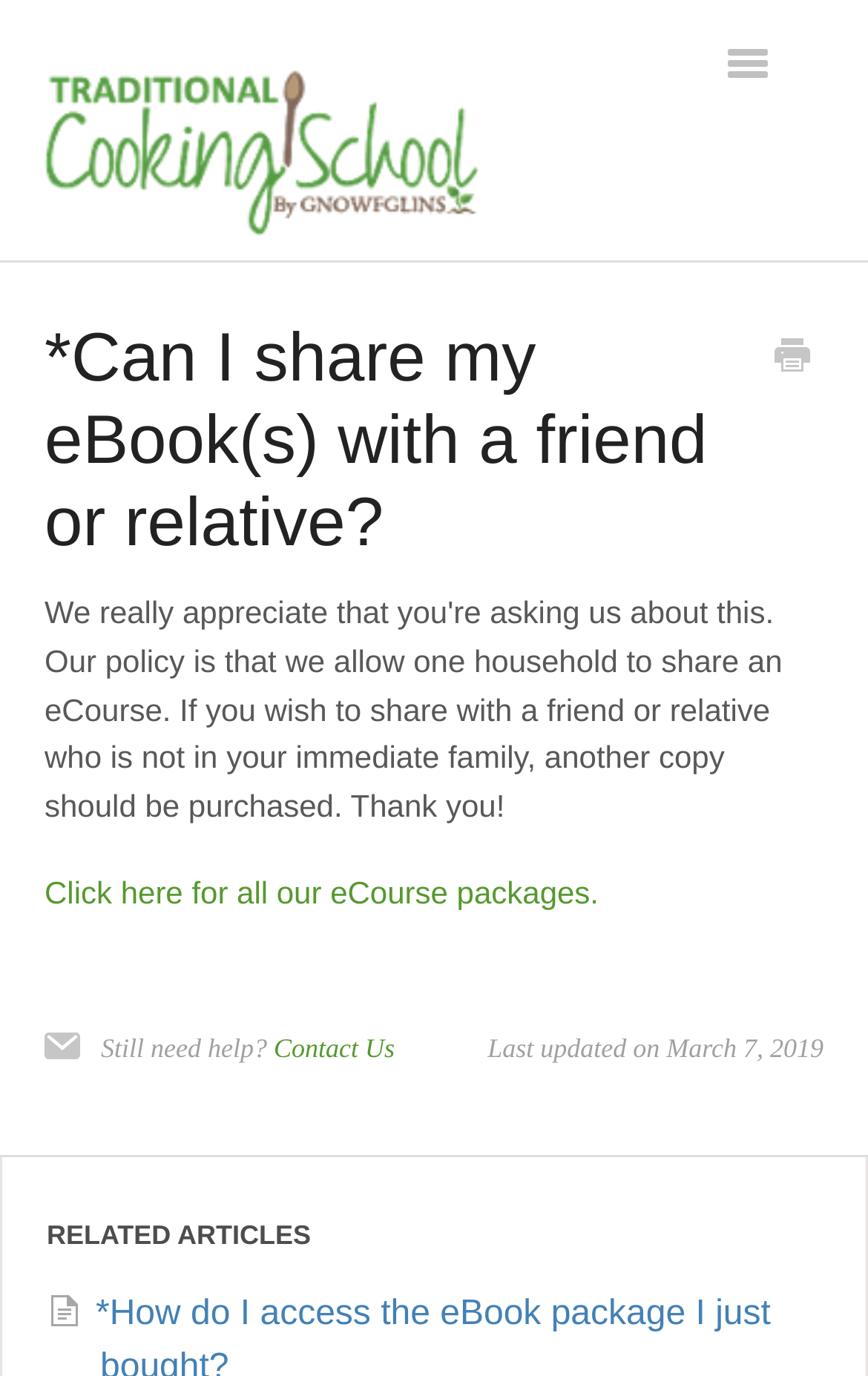Respond to the question below with a single word or phrase:
What is the name of the school?

Traditional Cooking School